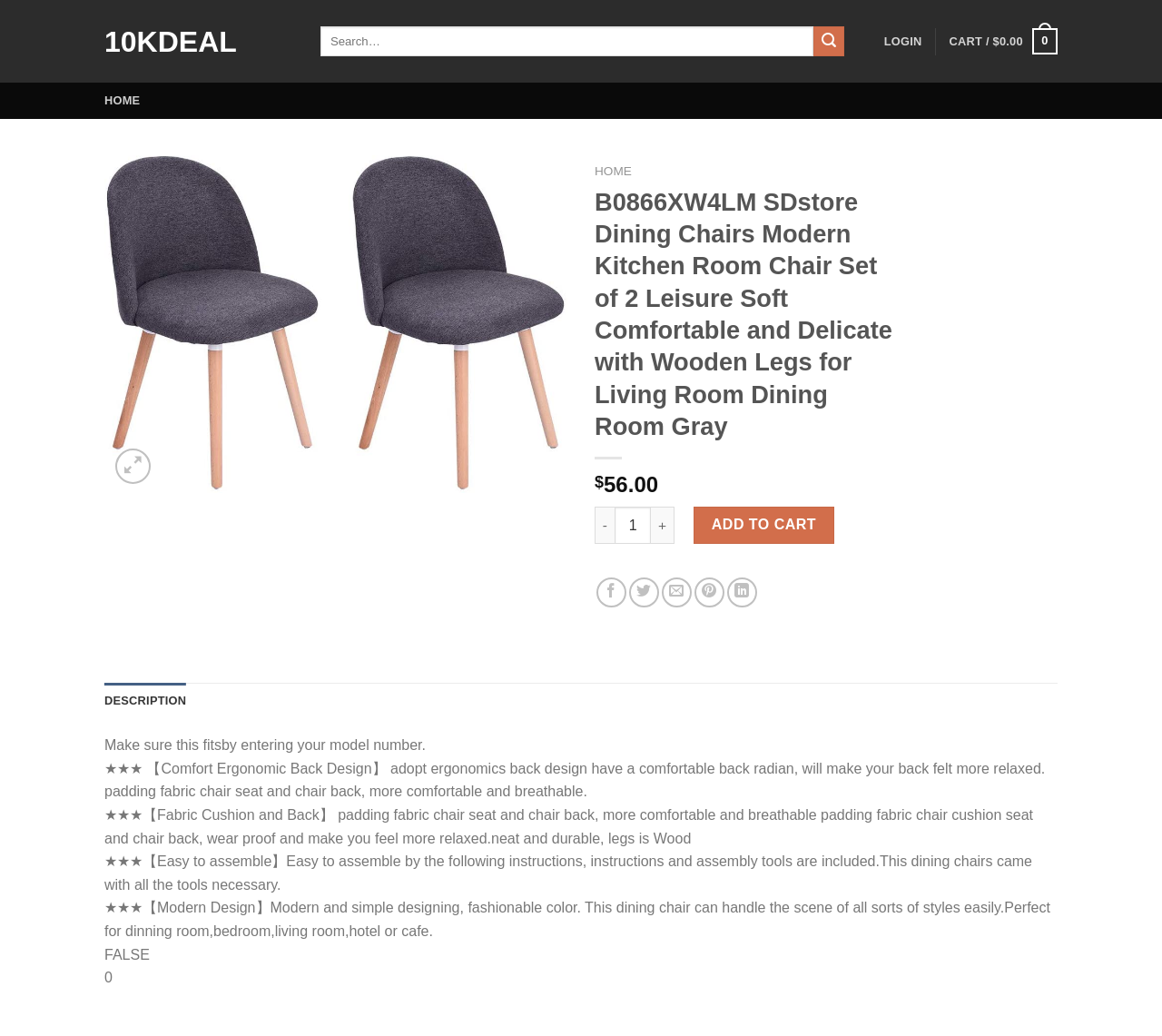What is the benefit of the ergonomic back design?
Provide a short answer using one word or a brief phrase based on the image.

Makes back feel more relaxed